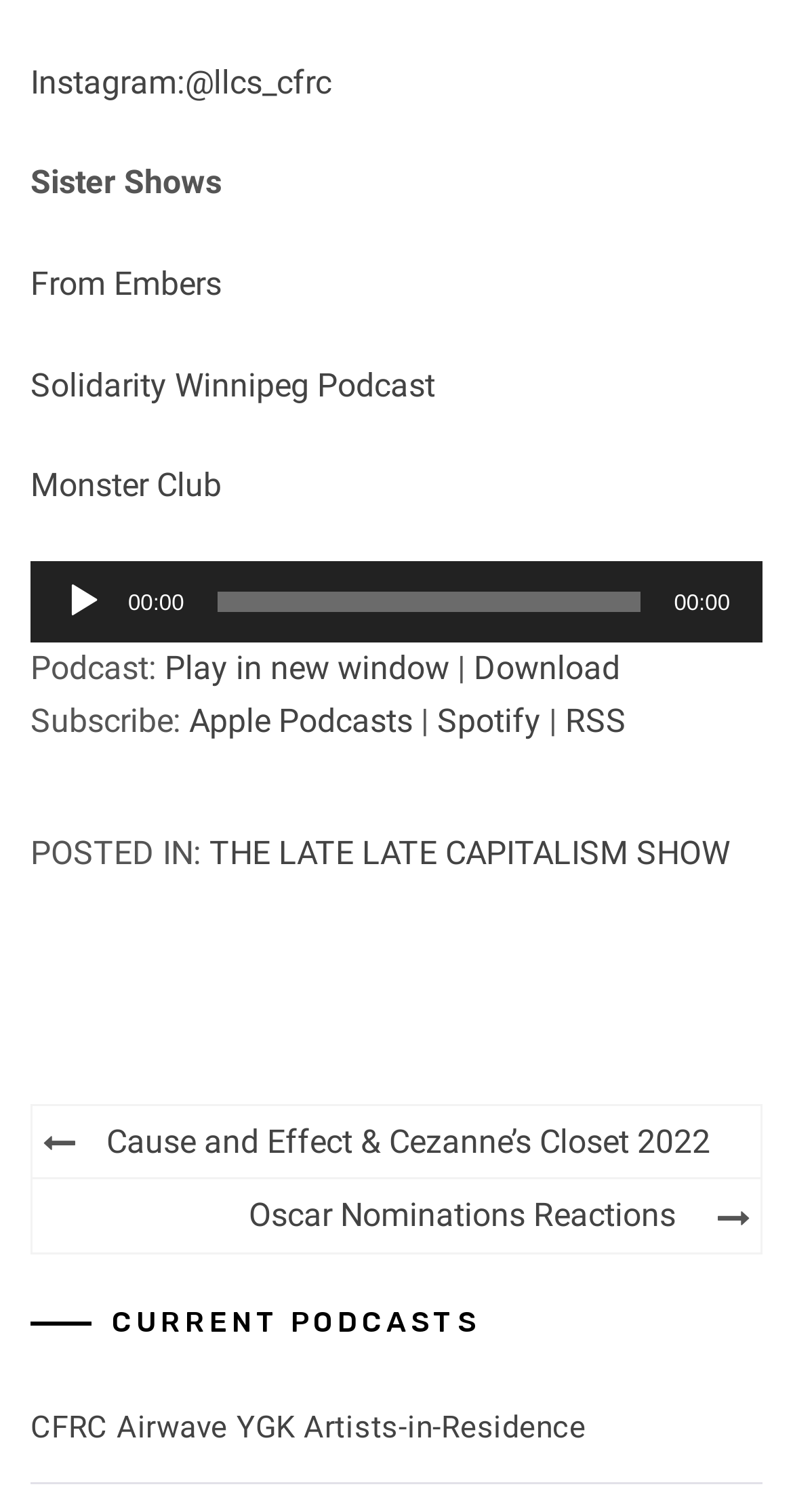What is the current time of the audio player?
Use the screenshot to answer the question with a single word or phrase.

00:00